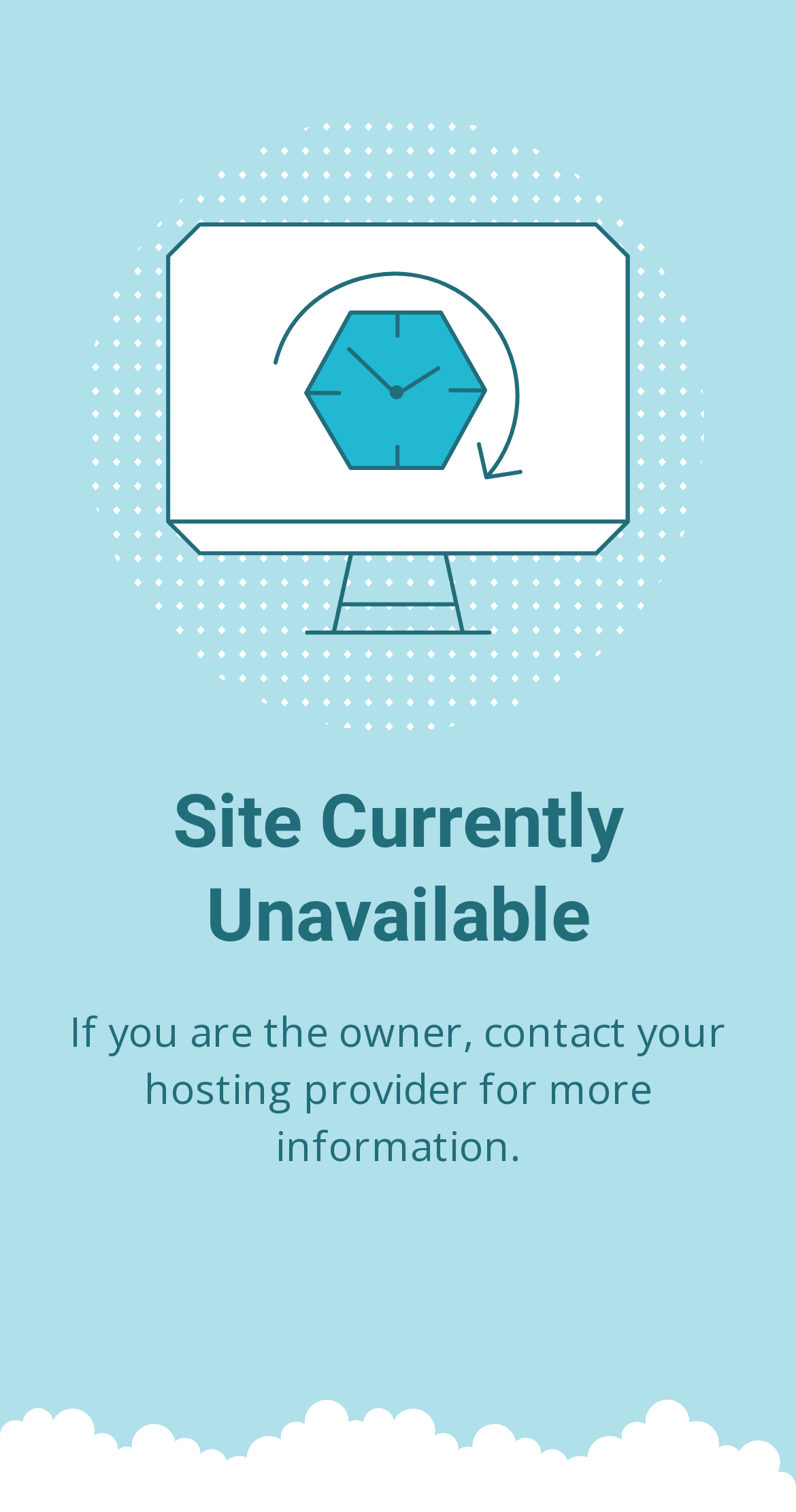Generate the text content of the main headline of the webpage.

Site Currently Unavailable